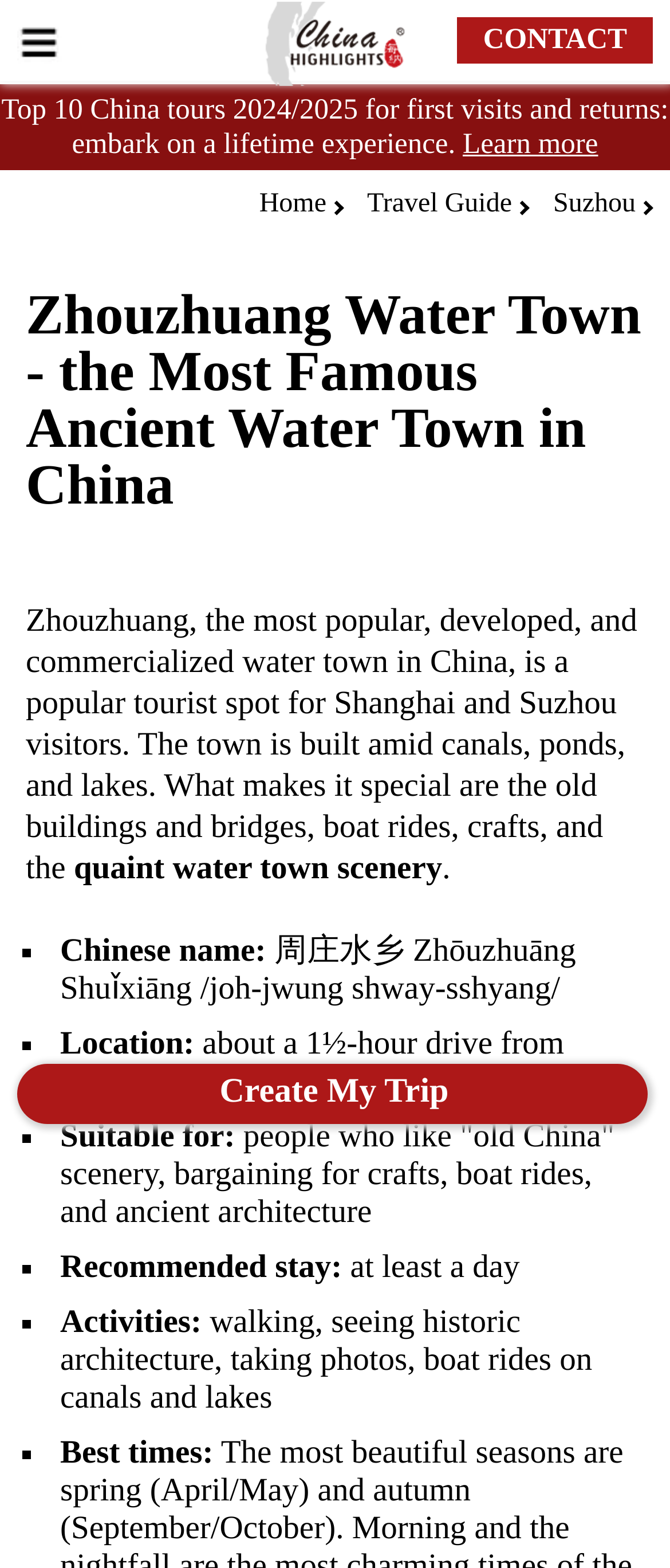Please identify the bounding box coordinates of the area that needs to be clicked to fulfill the following instruction: "Visit the home page."

[0.387, 0.121, 0.487, 0.139]